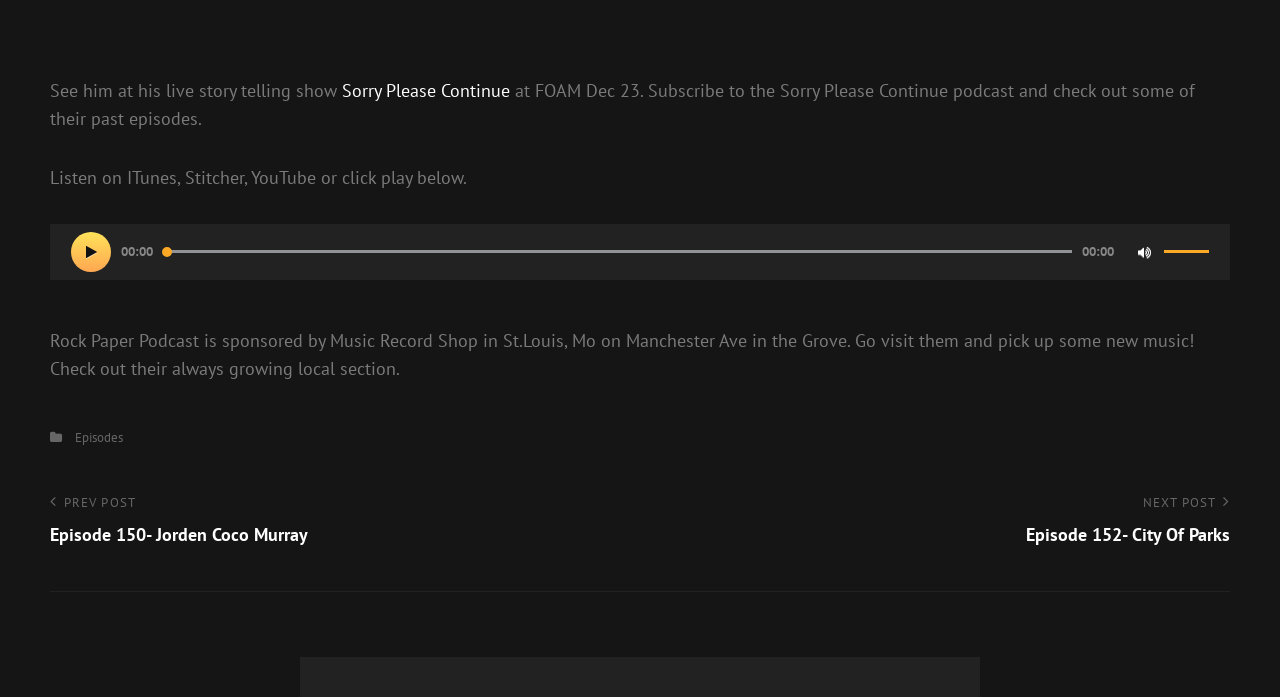What is the name of the episode mentioned in the previous post link?
Based on the image, give a one-word or short phrase answer.

Episode 150- Jorden Coco Murray